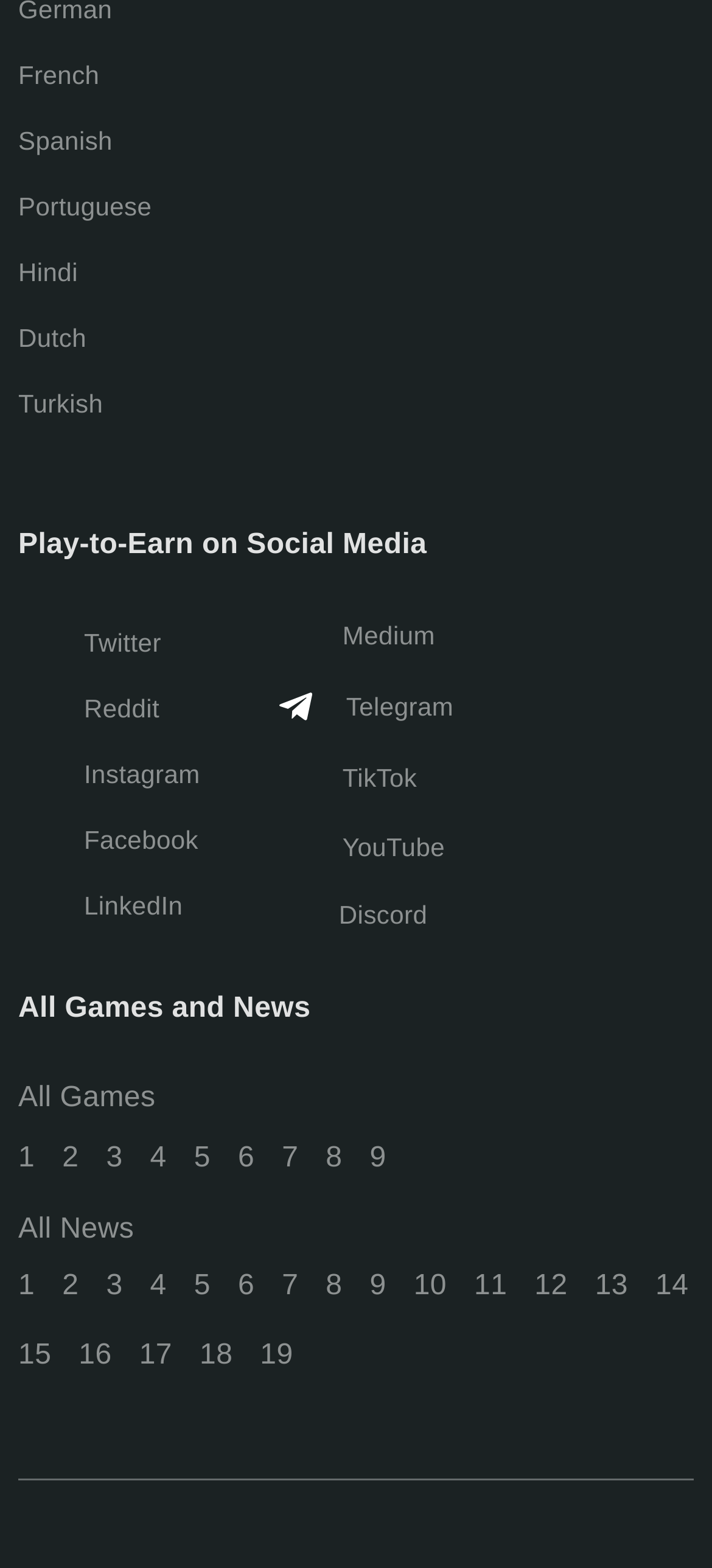Using the given description, provide the bounding box coordinates formatted as (top-left x, top-left y, bottom-right x, bottom-right y), with all values being floating point numbers between 0 and 1. Description: aria-label="Toggle mobile menu"

None